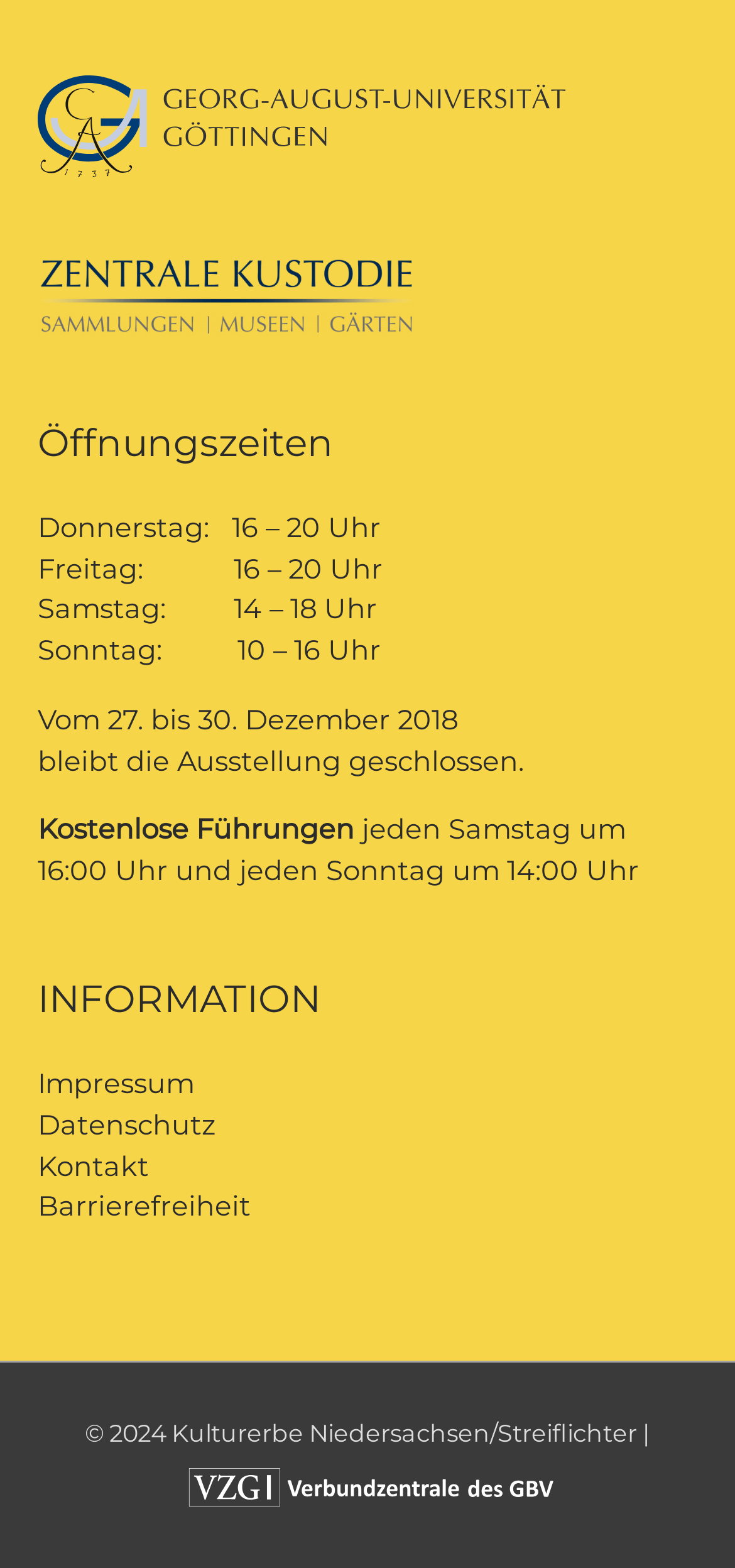What is the copyright year mentioned at the bottom of the page?
Look at the screenshot and give a one-word or phrase answer.

2024